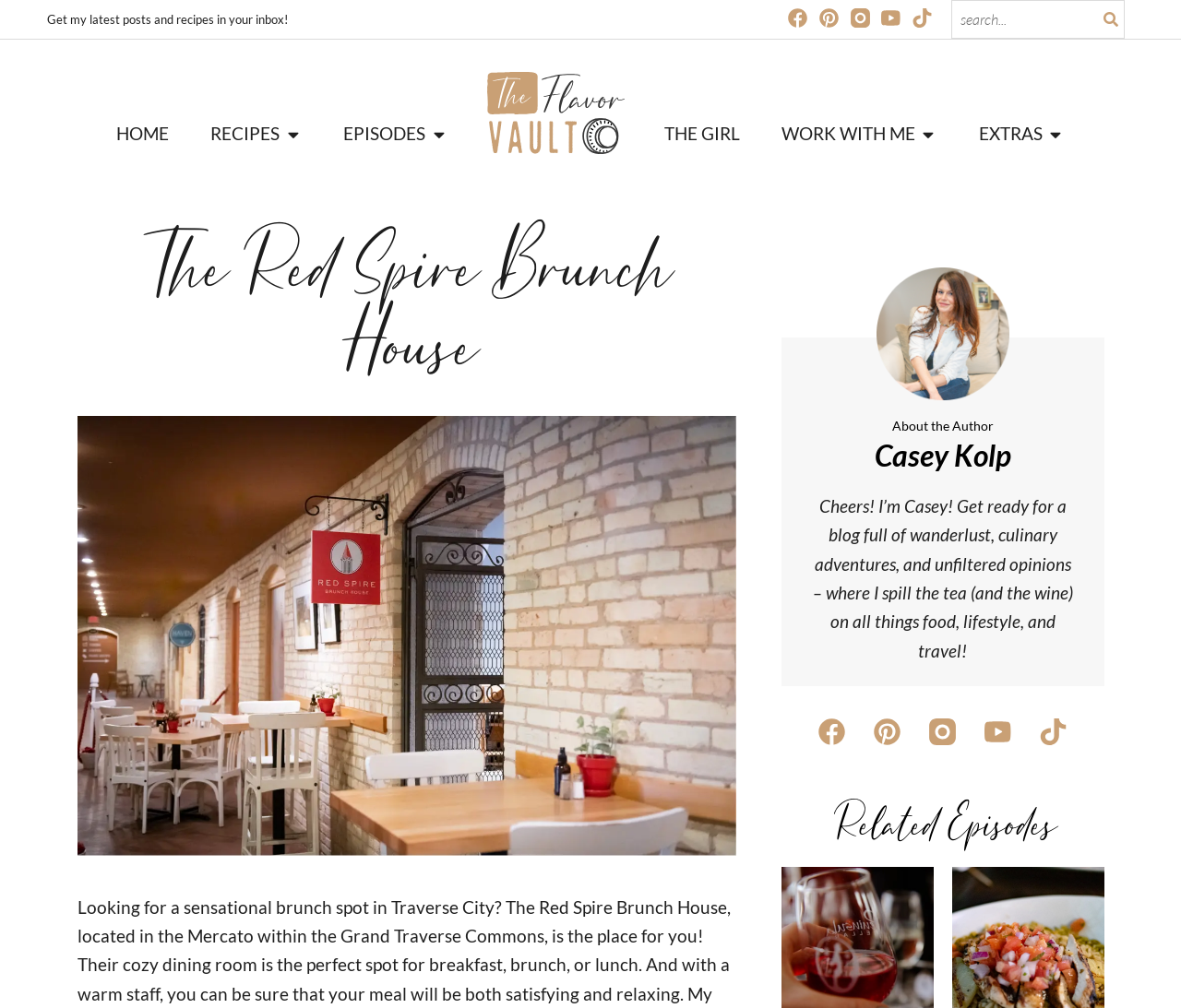How many social media links are there?
Please ensure your answer to the question is detailed and covers all necessary aspects.

I counted the number of social media links by looking at the links with the text 'Facebook Logo', 'Pinterest Logo', 'Instagram Logo', 'Youtube Logo', and 'Tiktok Logo' which are located at the top and bottom of the webpage.